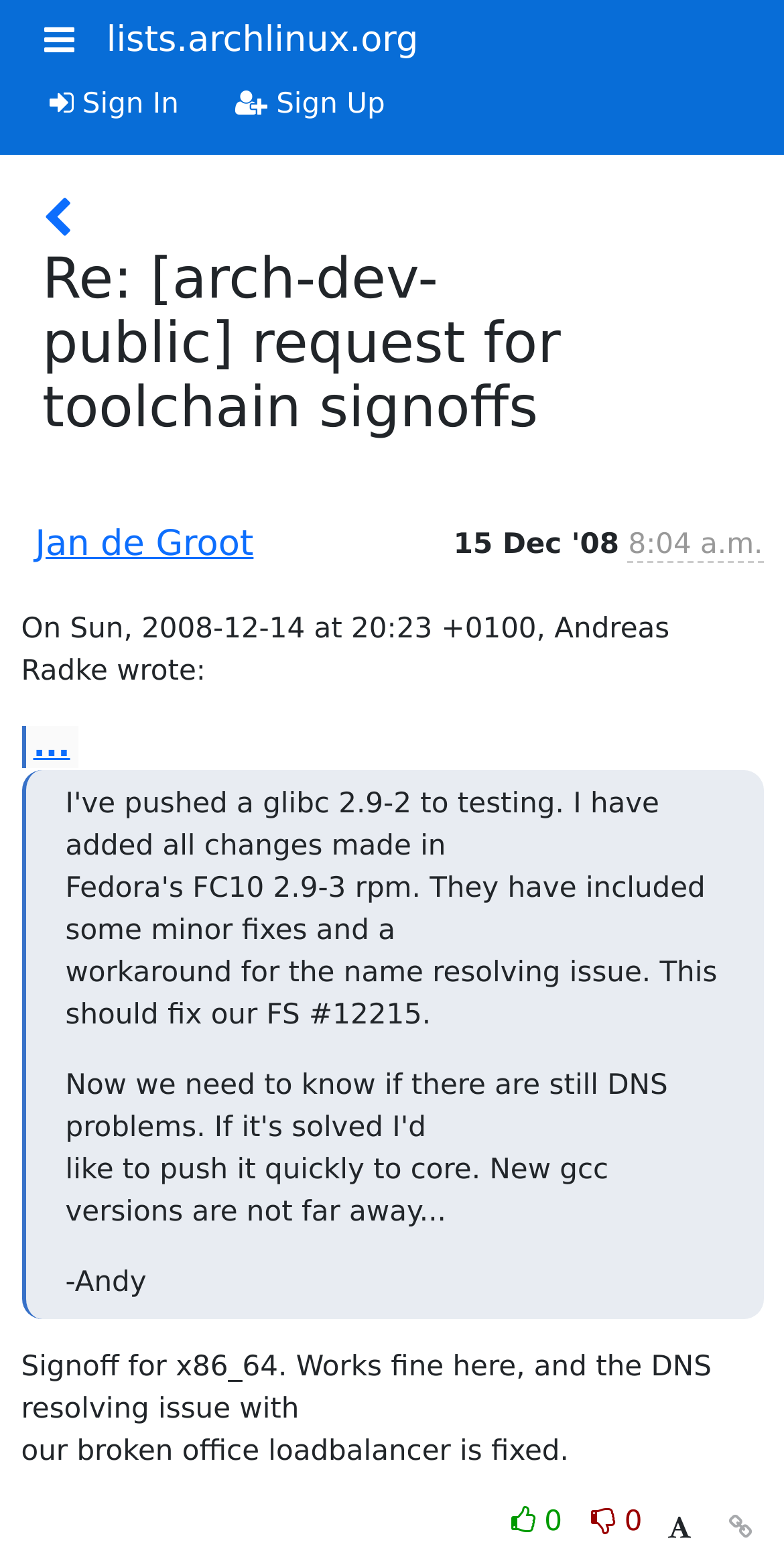Can you specify the bounding box coordinates for the region that should be clicked to fulfill this instruction: "Sign up".

[0.264, 0.044, 0.527, 0.09]